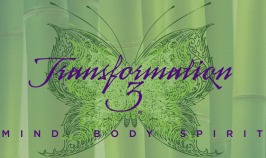What is written above the butterfly?
Kindly give a detailed and elaborate answer to the question.

According to the caption, above the butterfly, the word 'Transformation' is elegantly scripted in a flowing font, accompanied by the numeral '3', emphasizing the third installation of a transformative journey or series.